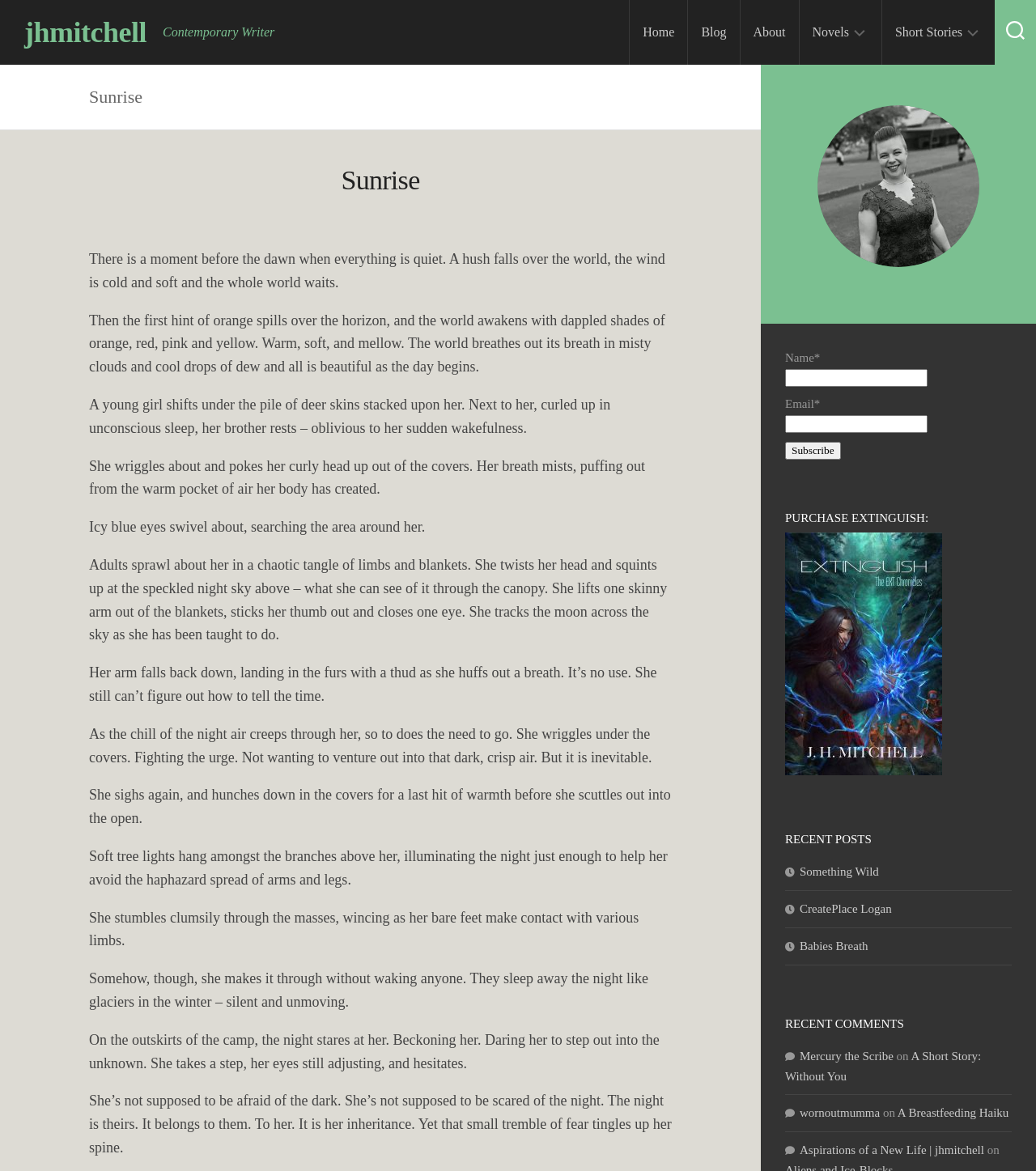Could you provide the bounding box coordinates for the portion of the screen to click to complete this instruction: "Read the 'Sunrise' chapter"?

[0.739, 0.075, 0.771, 0.116]